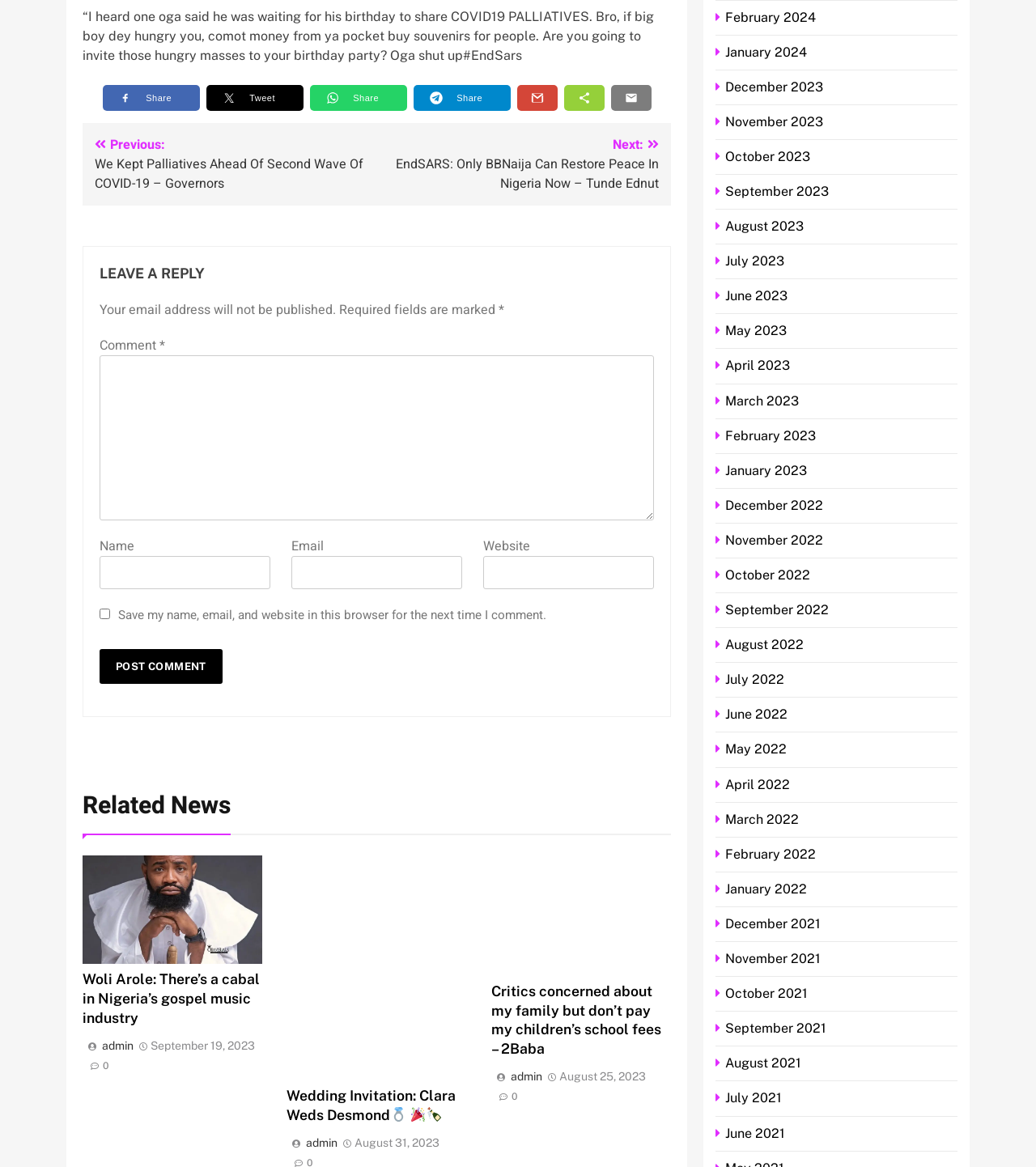How can I share this post?
Respond to the question with a single word or phrase according to the image.

Using social media buttons